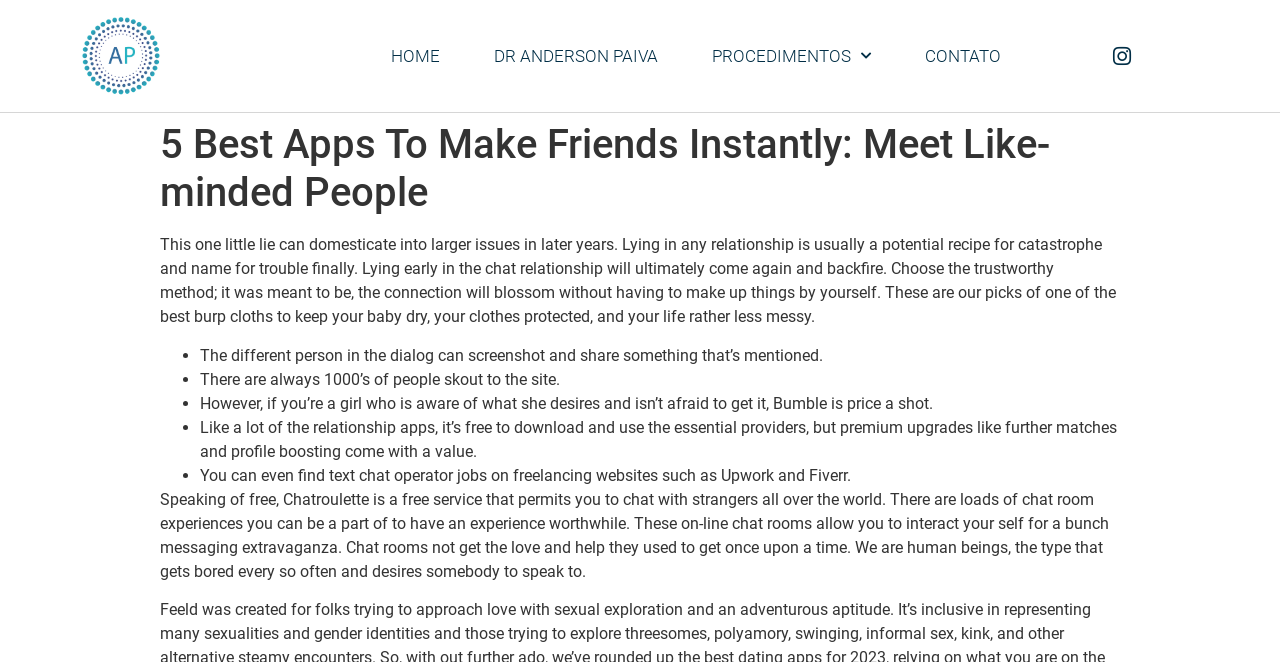What is the icon next to the 'Instagram' link?
Relying on the image, give a concise answer in one word or a brief phrase.

uf16d